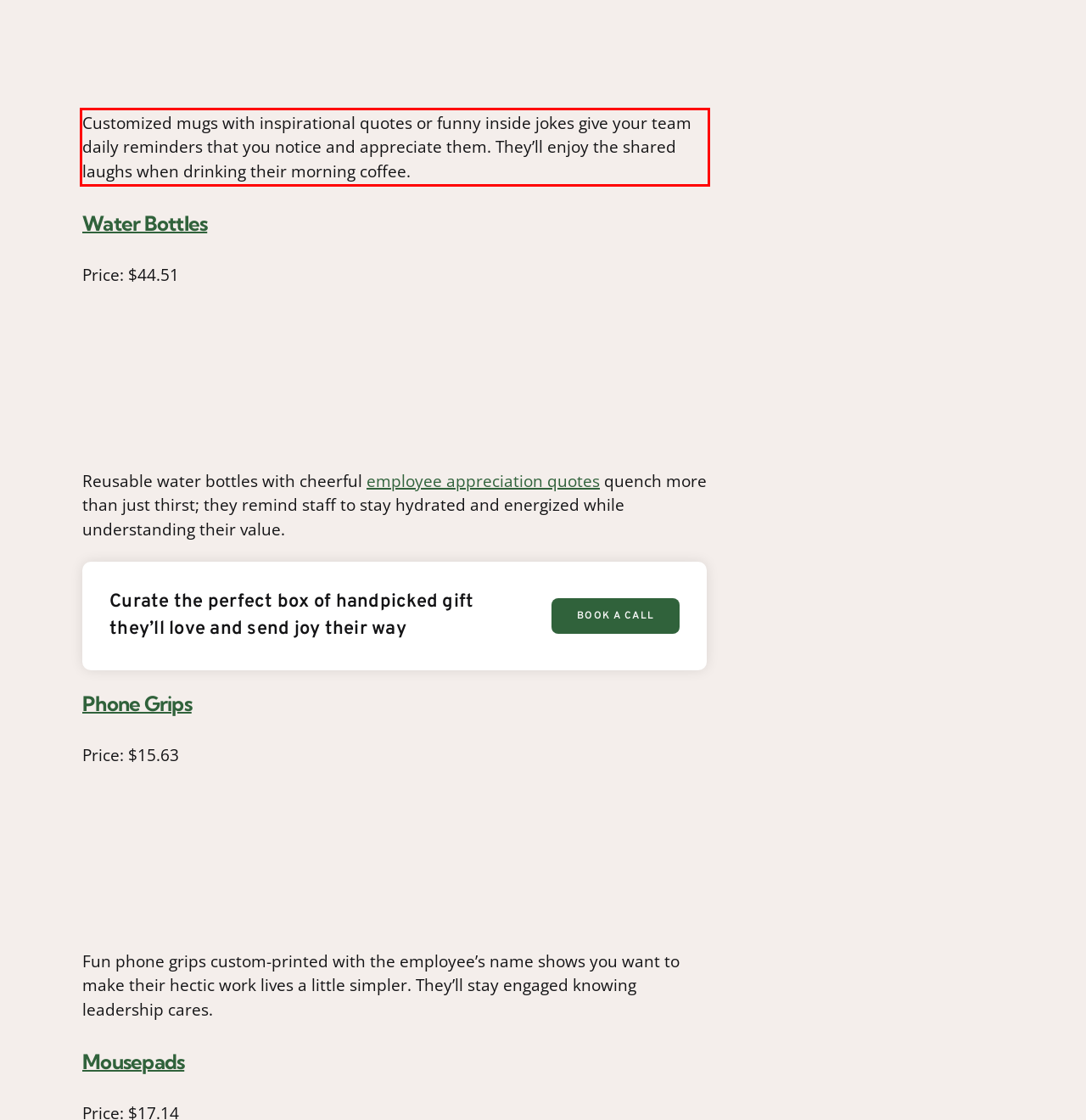Identify the text within the red bounding box on the webpage screenshot and generate the extracted text content.

Customized mugs with inspirational quotes or funny inside jokes give your team daily reminders that you notice and appreciate them. They’ll enjoy the shared laughs when drinking their morning coffee.